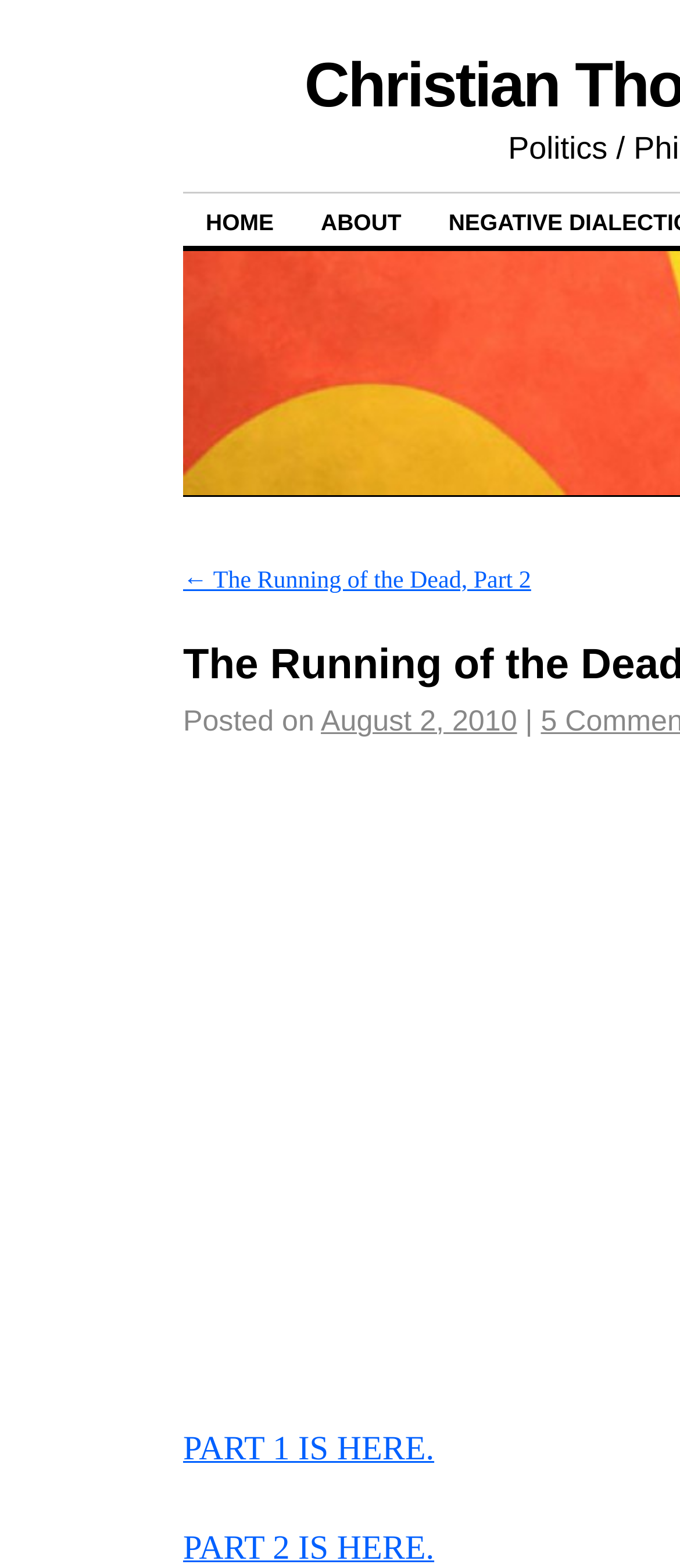Bounding box coordinates are given in the format (top-left x, top-left y, bottom-right x, bottom-right y). All values should be floating point numbers between 0 and 1. Provide the bounding box coordinate for the UI element described as: PART 2 IS HERE.

[0.269, 0.977, 0.639, 1.0]